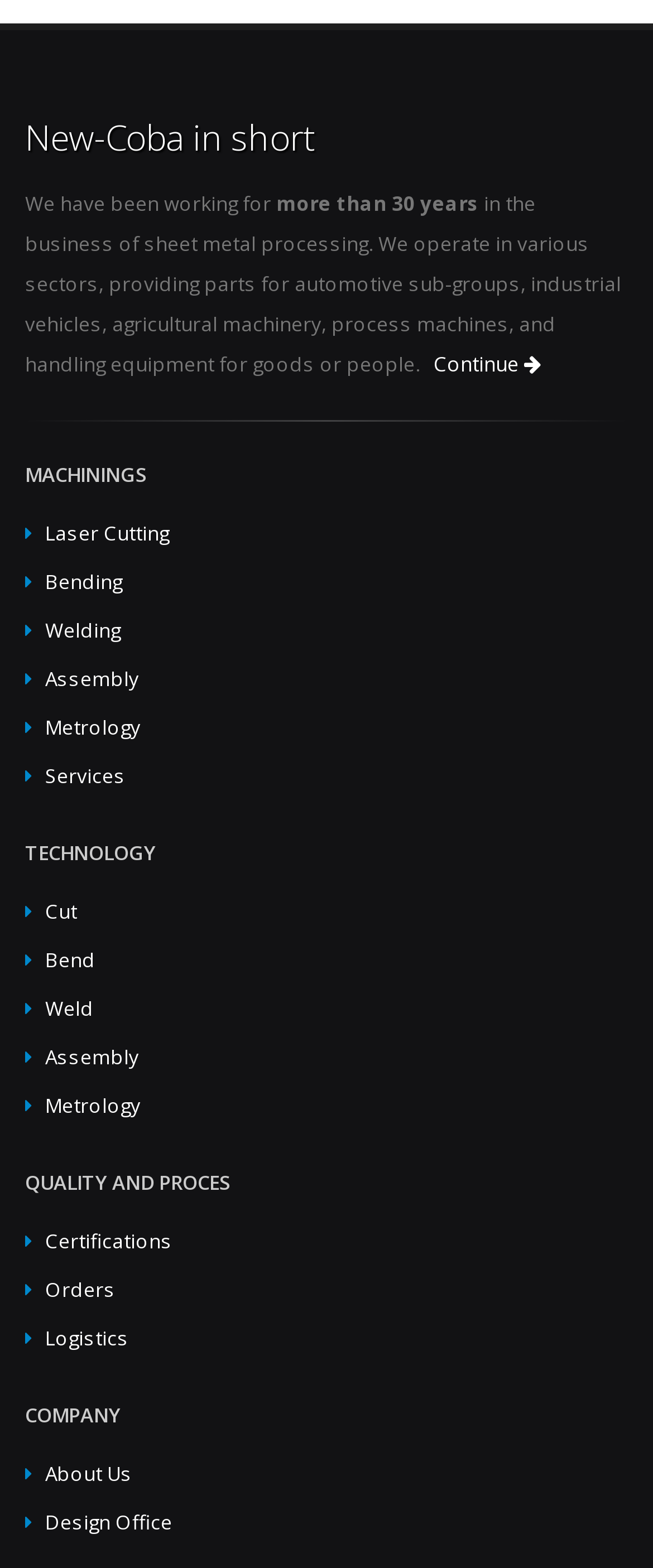Using the information in the image, could you please answer the following question in detail:
What is the last link listed under TECHNOLOGY?

Under the heading 'TECHNOLOGY', there are six links listed: 'Cut', 'Bend', 'Weld', 'Assembly', 'Metrology'. The last link listed is 'Metrology'.